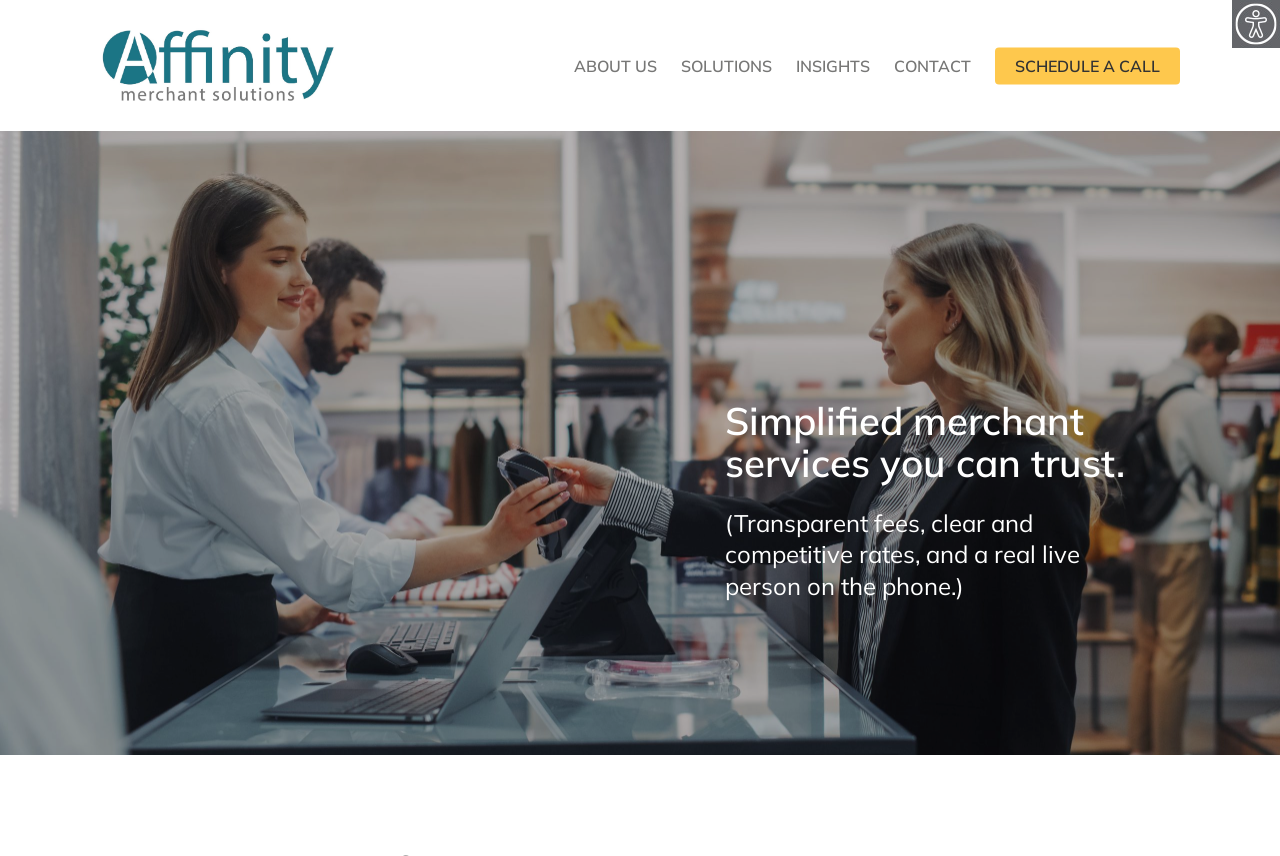Use a single word or phrase to answer the question:
What is the tone of the company's message?

Trustworthy